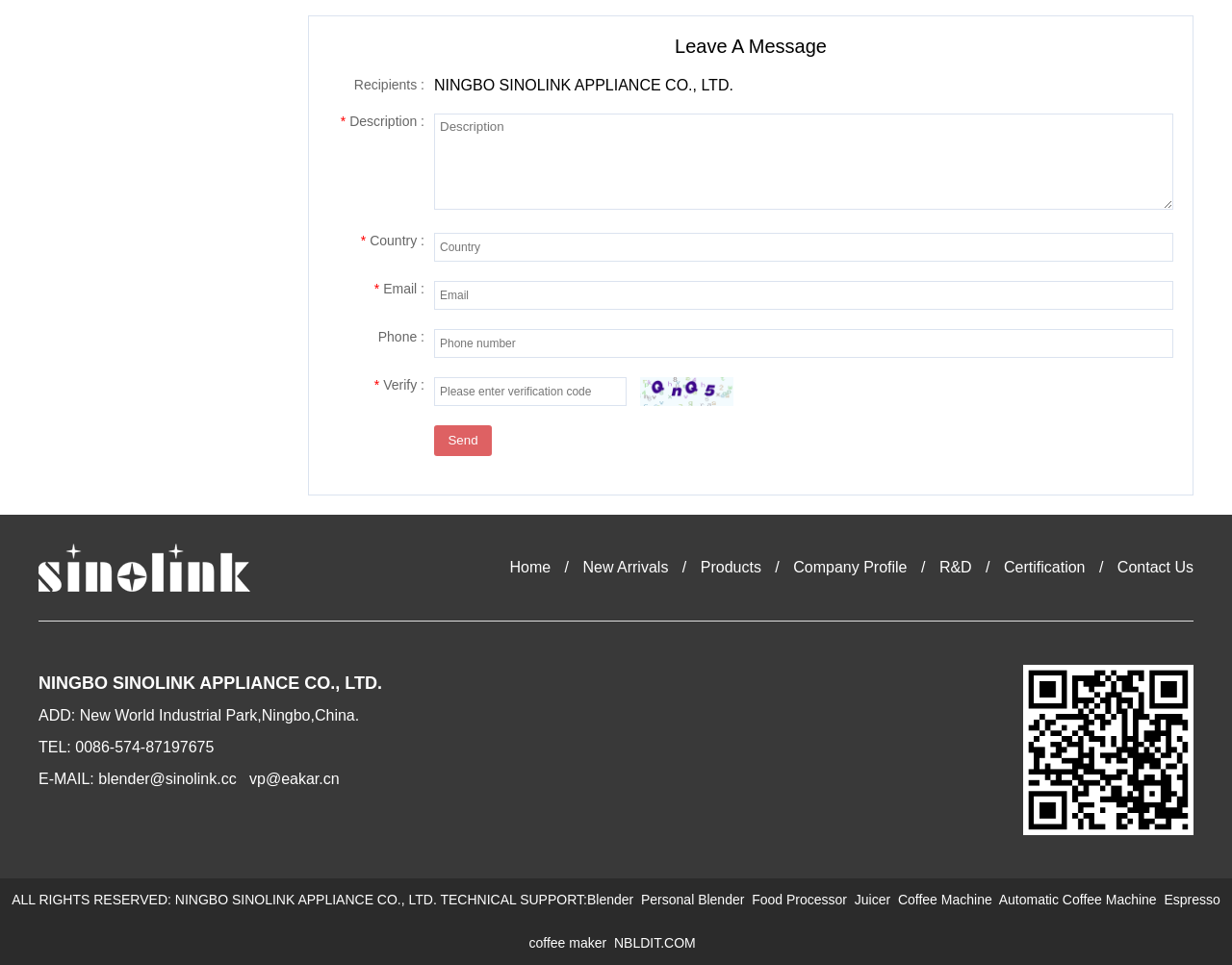Specify the bounding box coordinates of the area that needs to be clicked to achieve the following instruction: "Enter phone number".

[0.352, 0.341, 0.952, 0.371]